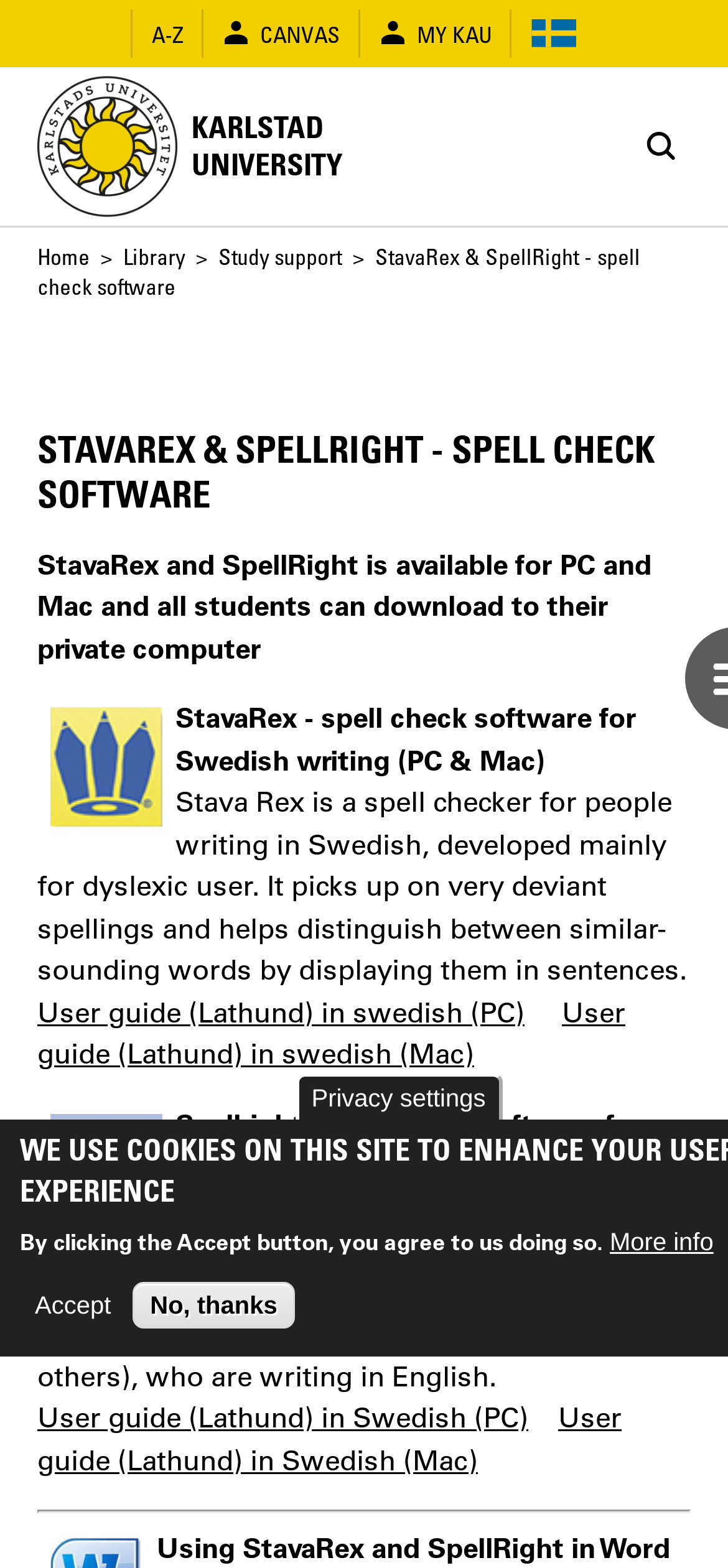Please find the bounding box for the UI component described as follows: "A-Z".

[0.208, 0.012, 0.252, 0.031]